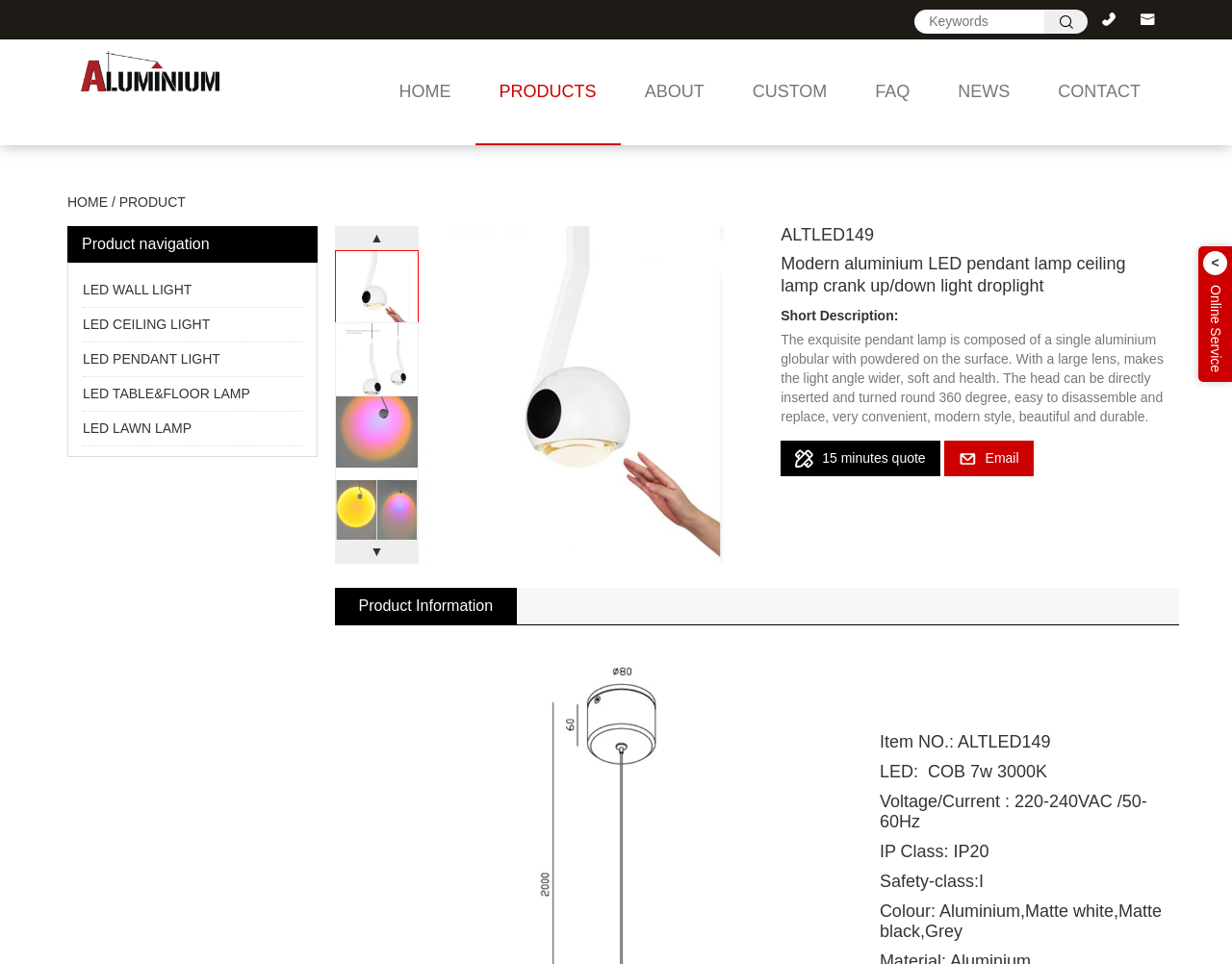Elaborate on the webpage's design and content in a detailed caption.

This webpage appears to be a product page for a modern aluminium LED pendant lamp. At the top, there is a navigation menu with links to "HOME", "PRODUCTS", "ABOUT", "CUSTOM", "FAQ", "NEWS", and "CONTACT". Below the navigation menu, there is a product navigation section with links to different types of LED lights, such as "LED WALL LIGHT", "LED CEILING LIGHT", and "LED PENDANT LIGHT".

On the left side of the page, there is a large image of the product, accompanied by a carousel of smaller images that can be navigated using "Previous slide" and "Next slide" buttons. Above the image, there is a heading that reads "Product navigation".

On the right side of the page, there is a section with product information, including a heading that reads "ALTLED149" and a short description of the product. The description explains that the pendant lamp is made of a single aluminium globular with a powdered surface and a large lens that provides soft and healthy light. The head of the lamp can be inserted and turned 360 degrees, making it easy to disassemble and replace.

Below the product description, there are two links: one for a 15-minute quote and another for emailing the company. Further down, there is a heading that reads "Product Information", but the content is not specified.

At the very bottom of the page, there is a link to an online service.